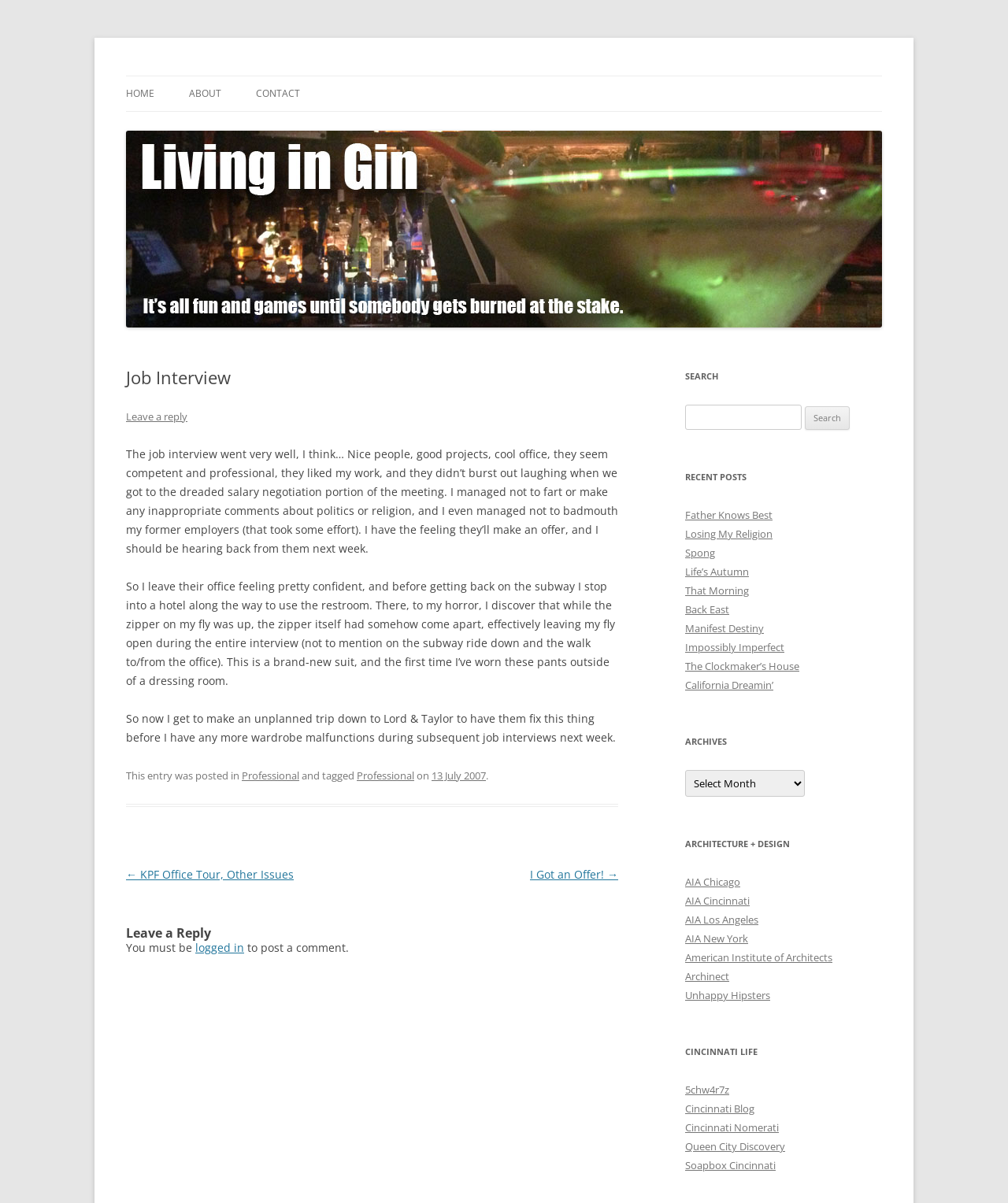Locate the bounding box coordinates of the element that should be clicked to execute the following instruction: "Click the 'HOME' link".

[0.125, 0.063, 0.153, 0.092]